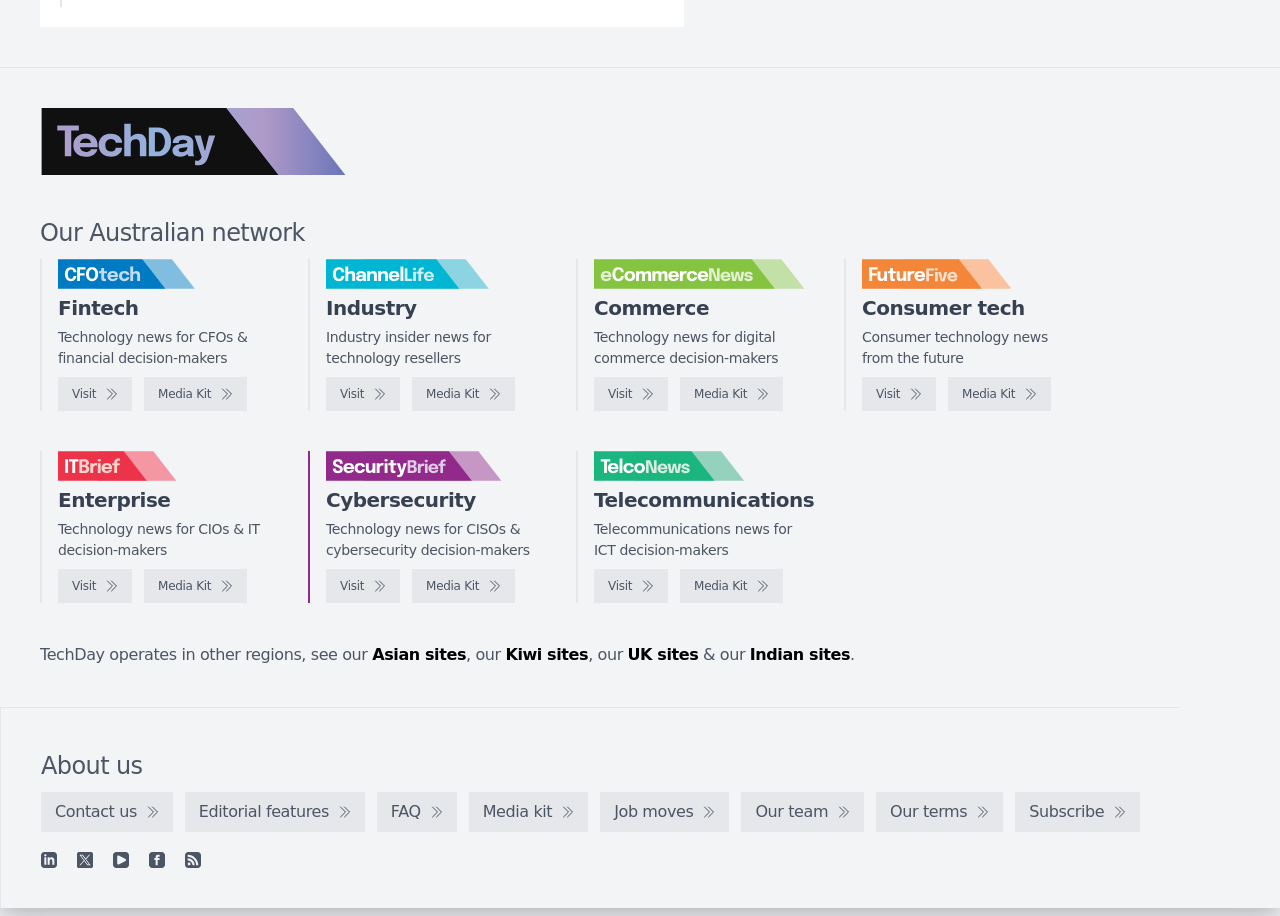What is the logo above 'Our Australian network'? Refer to the image and provide a one-word or short phrase answer.

TechDay logo